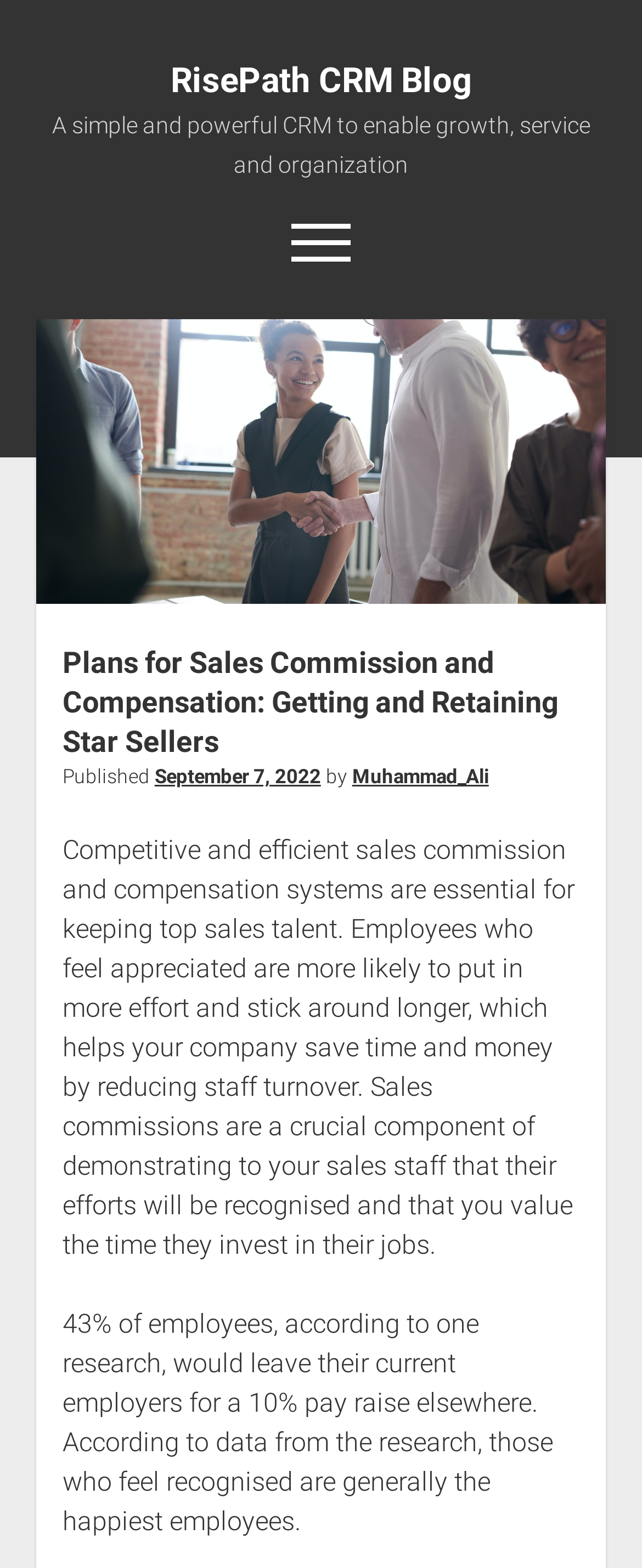Show the bounding box coordinates of the element that should be clicked to complete the task: "Go to RisePath CRM Blog".

[0.265, 0.039, 0.735, 0.064]